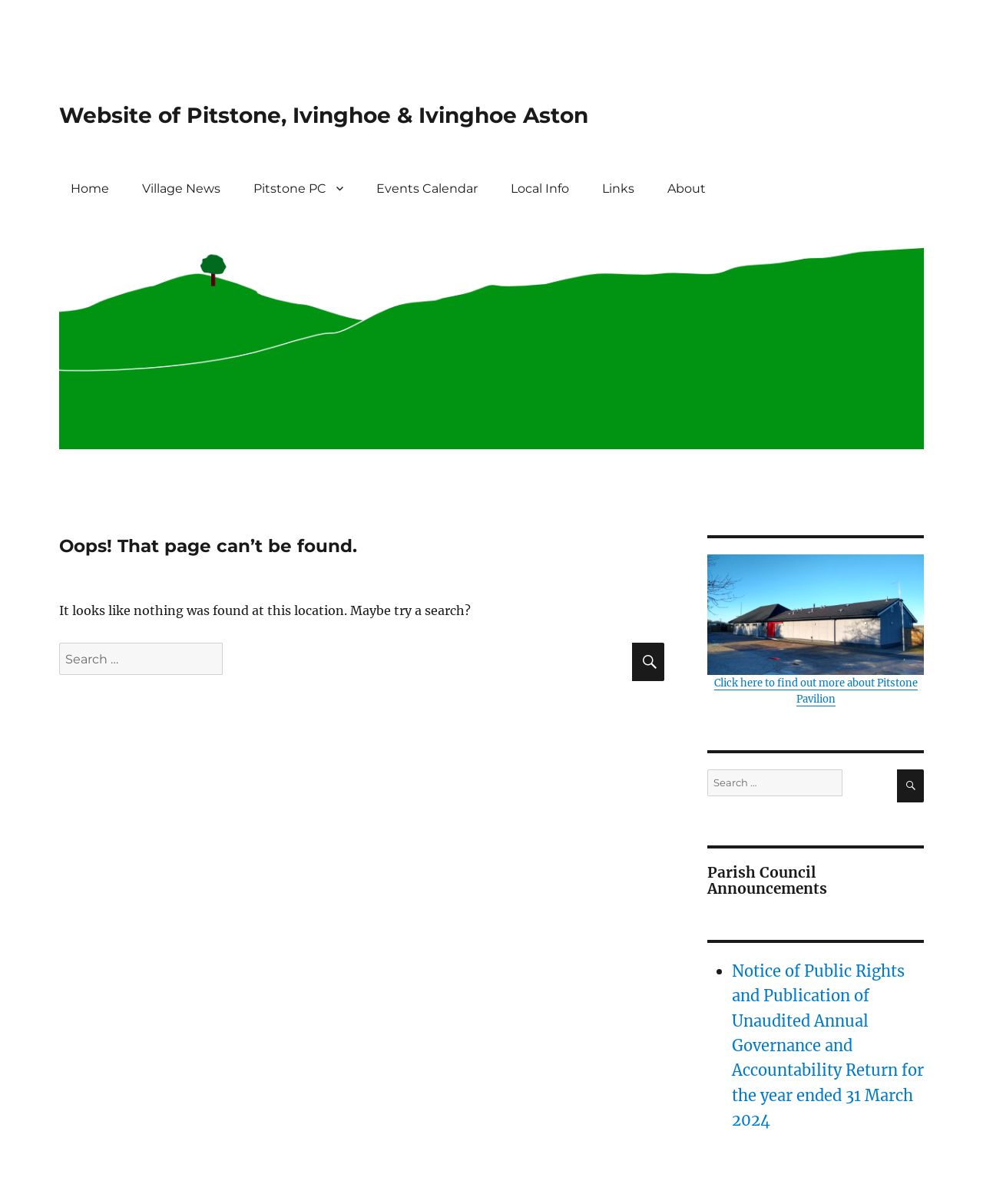Identify the bounding box coordinates of the region I need to click to complete this instruction: "Click on Pitstone Pavilion link".

[0.72, 0.46, 0.94, 0.586]